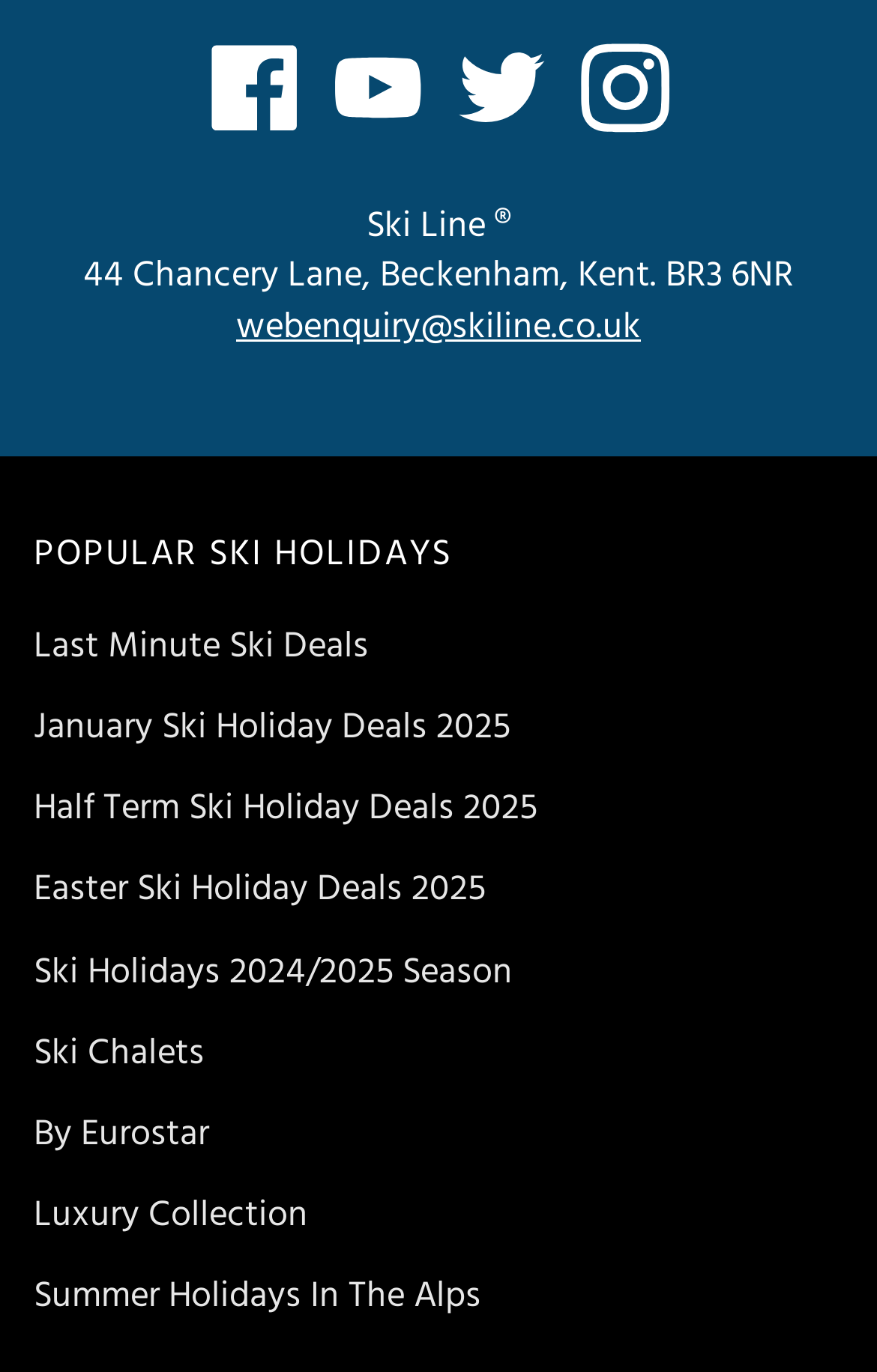What is the company name?
Refer to the image and provide a concise answer in one word or phrase.

Ski Line